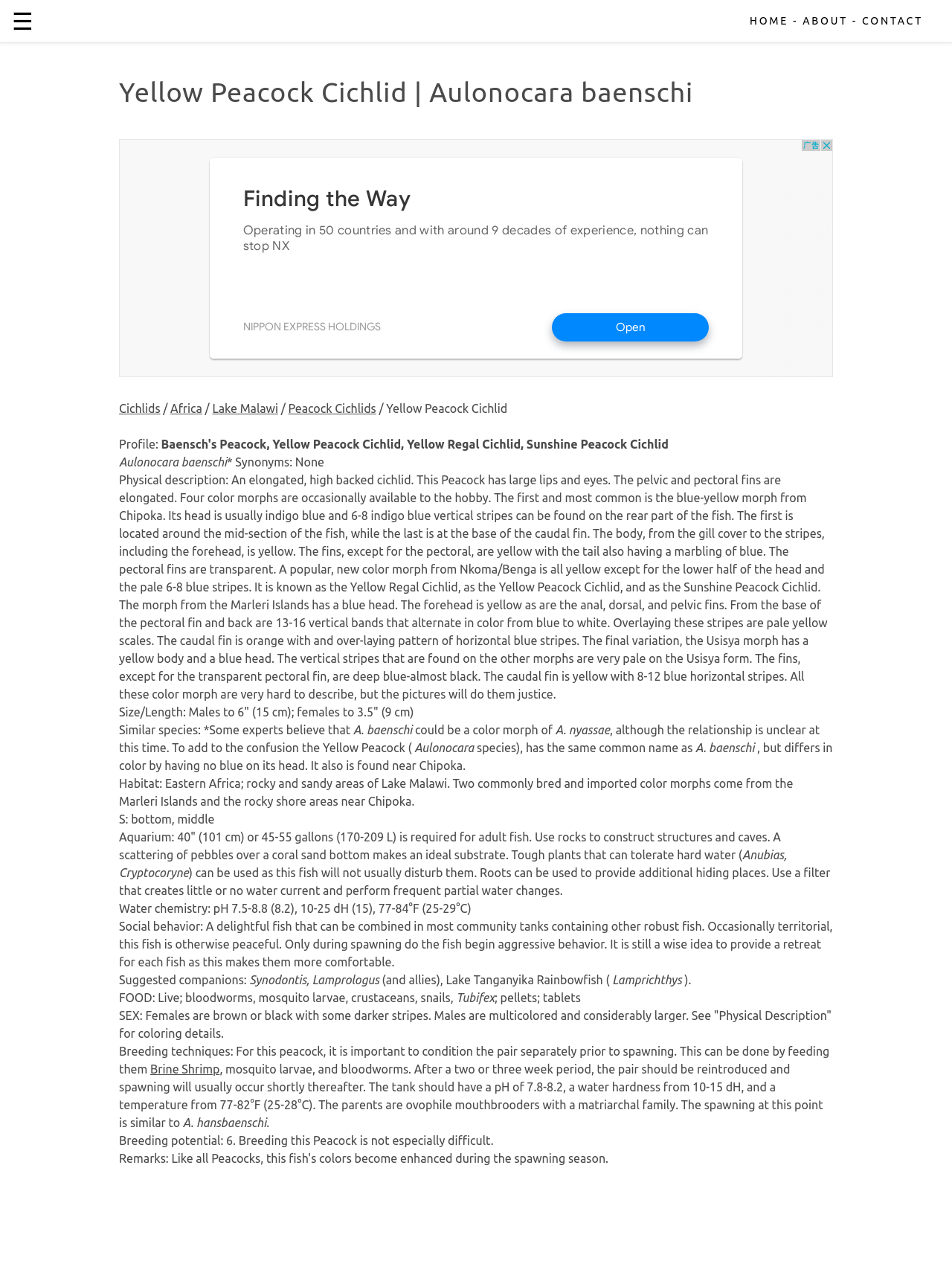Highlight the bounding box coordinates of the element that should be clicked to carry out the following instruction: "Open sidebar". The coordinates must be given as four float numbers ranging from 0 to 1, i.e., [left, top, right, bottom].

[0.012, 0.0, 0.048, 0.033]